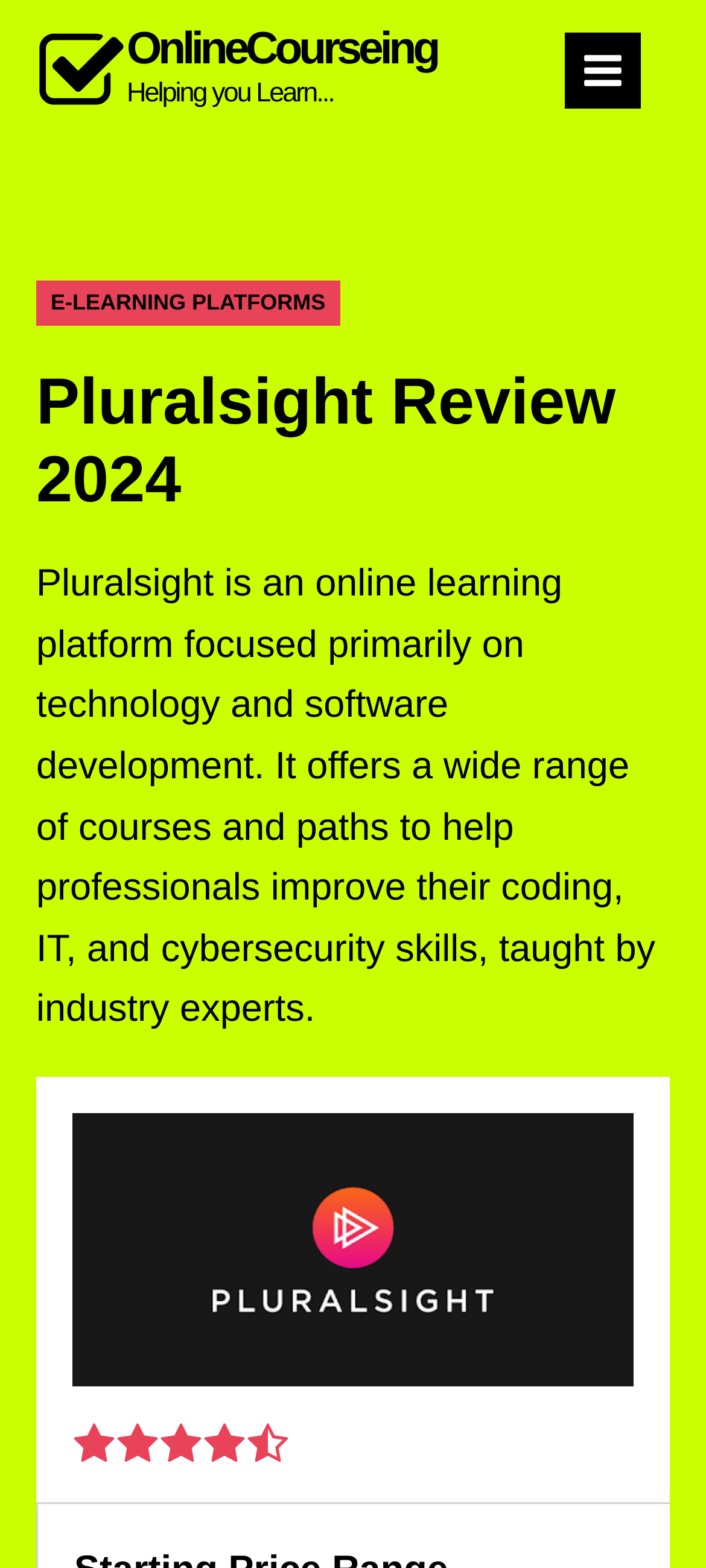Please find the top heading of the webpage and generate its text.

Pluralsight Review 2024
